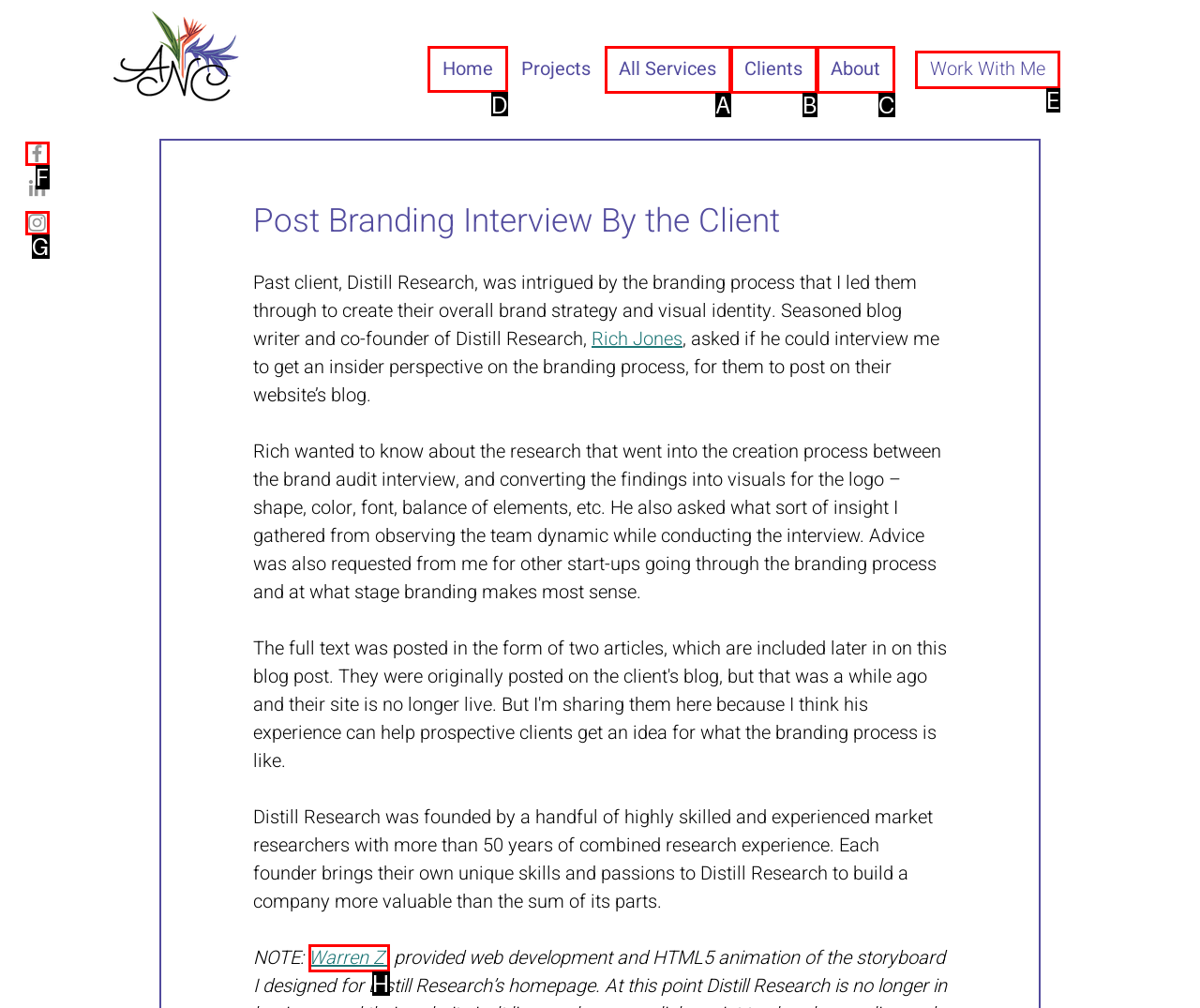Which lettered option should I select to achieve the task: Go to Home page according to the highlighted elements in the screenshot?

D